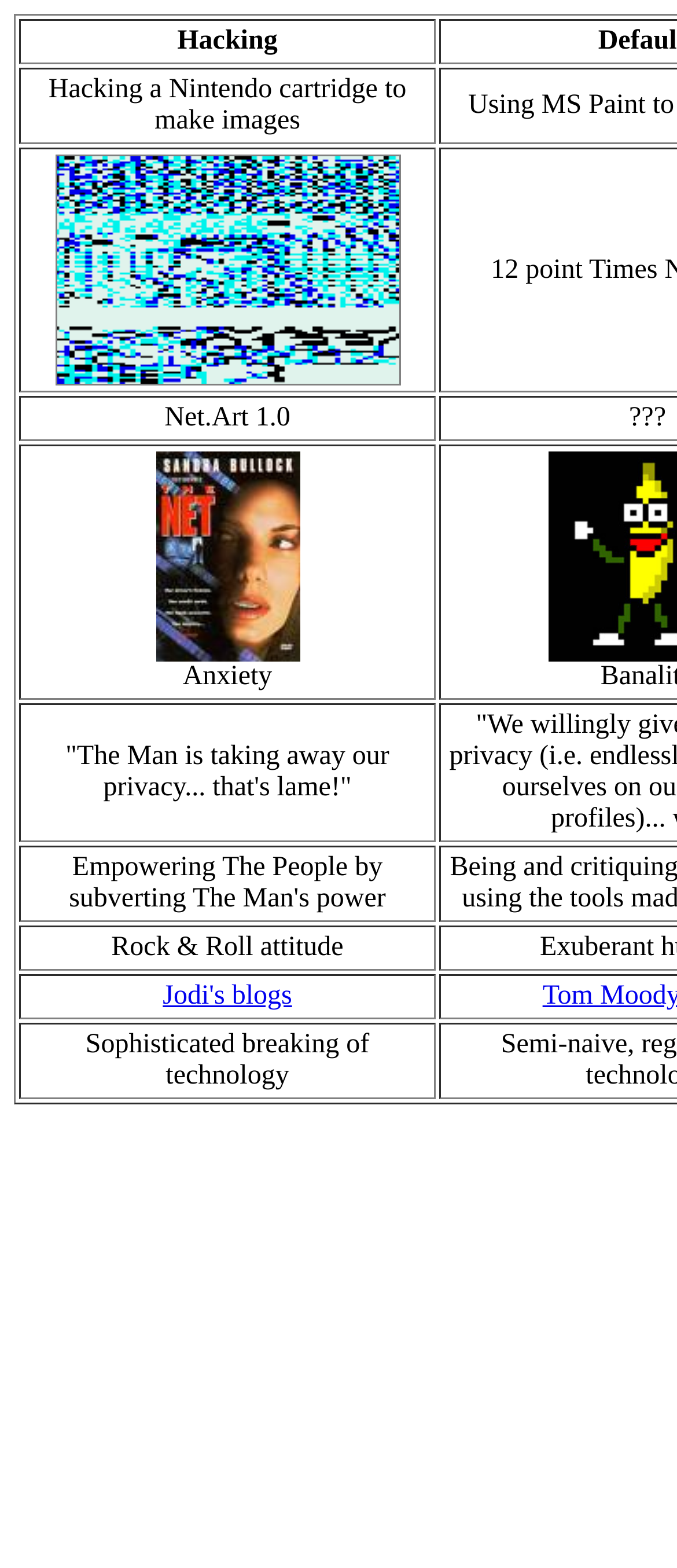Please answer the following question using a single word or phrase: 
What is the last gridcell text?

Sophisticated breaking of technology